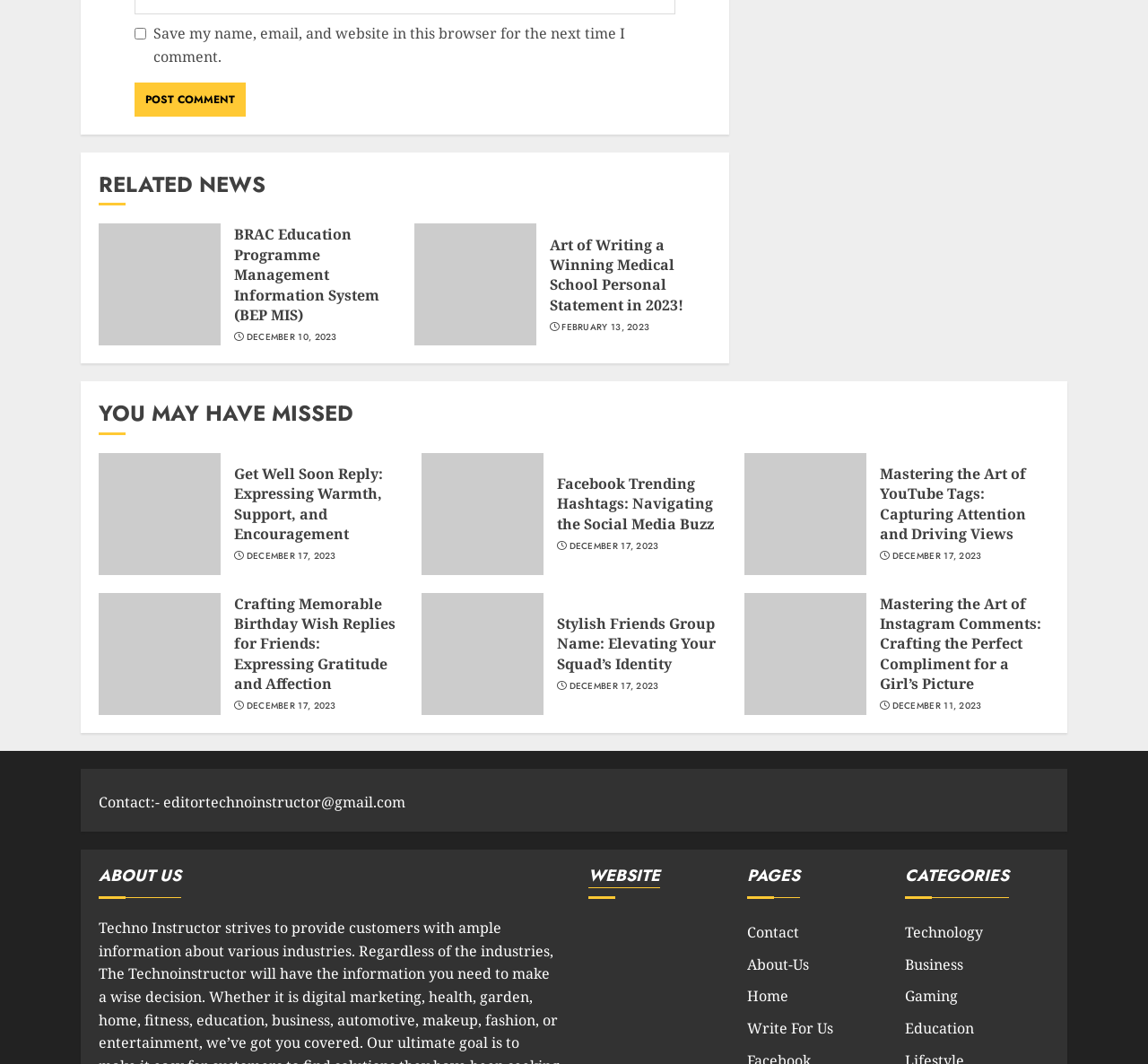Locate the bounding box coordinates of the clickable area needed to fulfill the instruction: "Read about BRAC Education Programme Management Information System".

[0.204, 0.211, 0.345, 0.305]